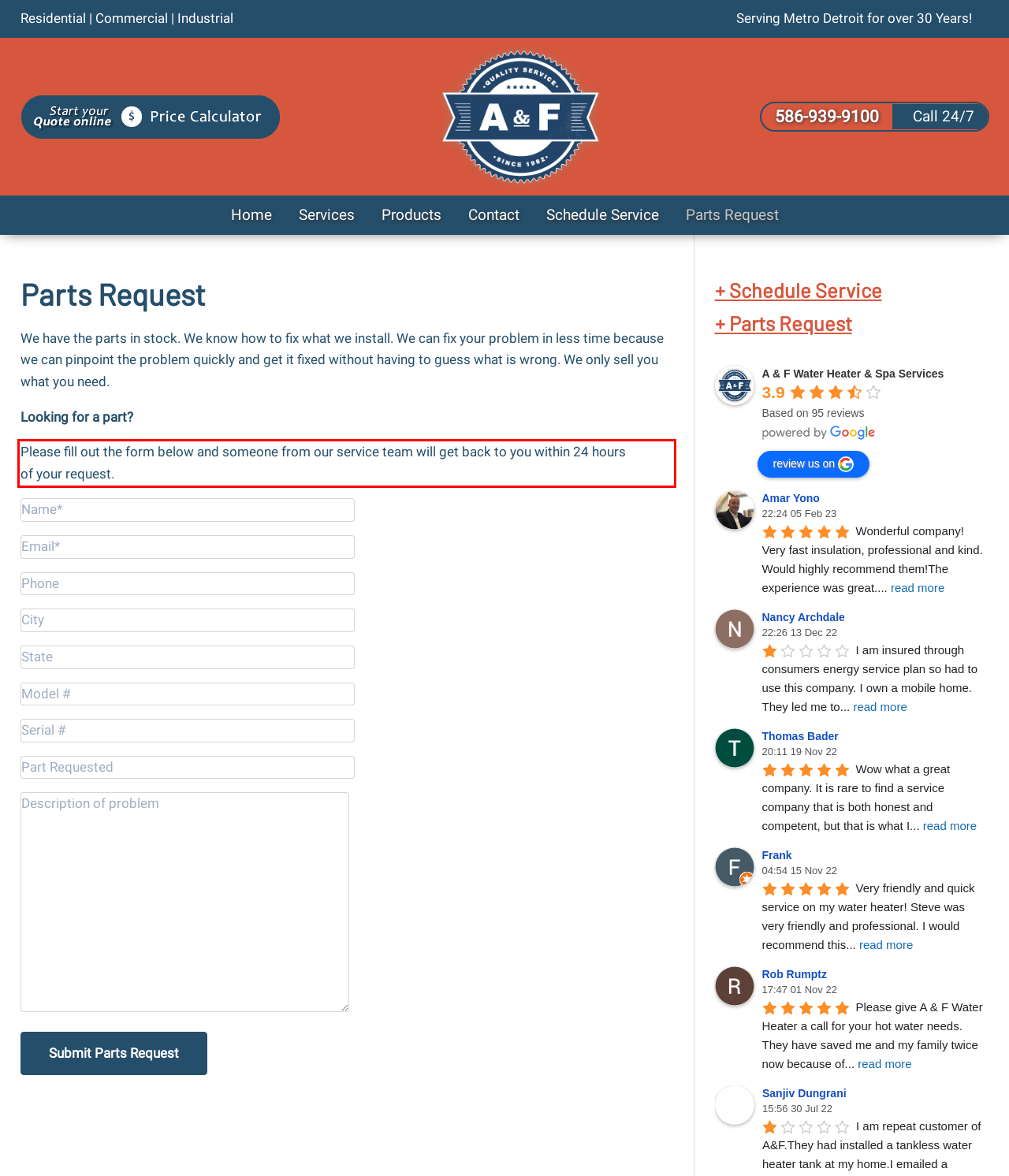Examine the webpage screenshot and use OCR to obtain the text inside the red bounding box.

Please fill out the form below and someone from our service team will get back to you within 24 hours of your request.